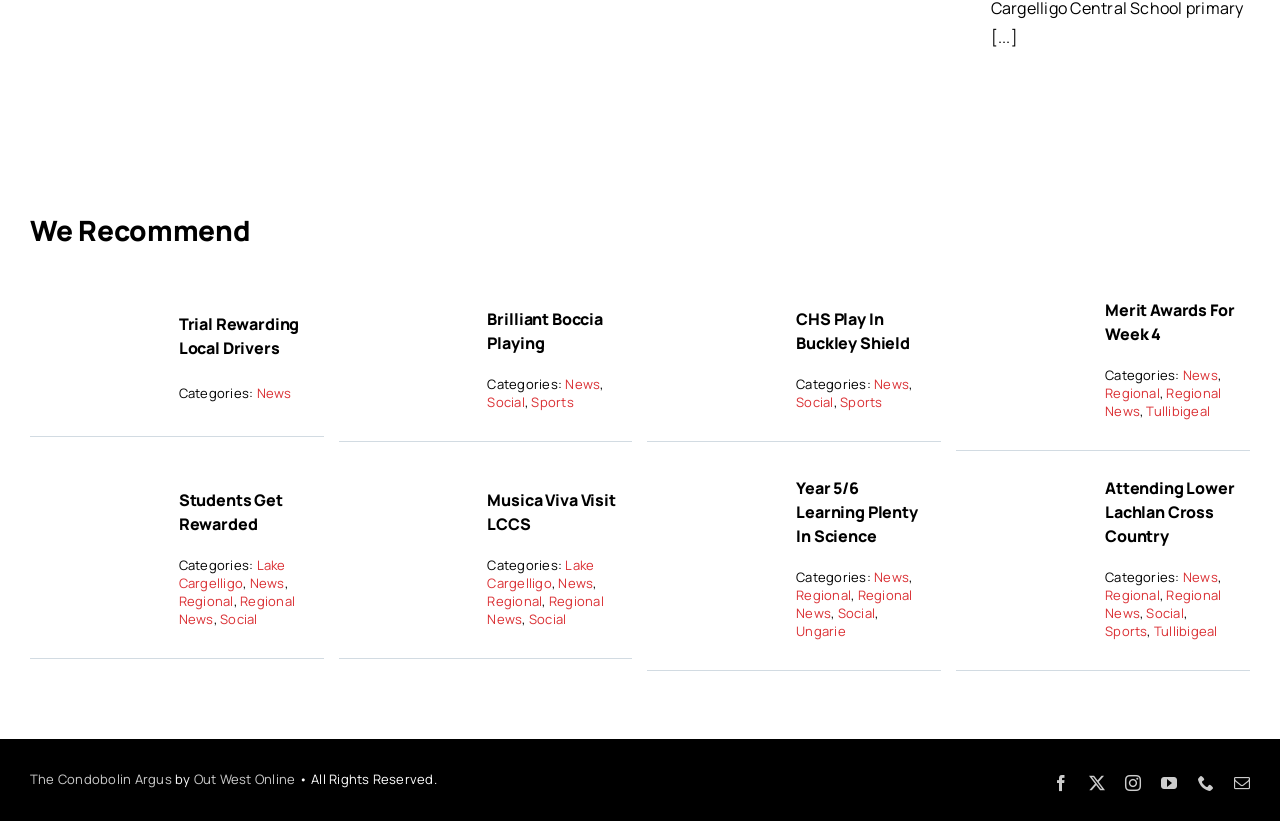Please identify the bounding box coordinates of the element on the webpage that should be clicked to follow this instruction: "Learn more about 'Merit Awards For Week 4'". The bounding box coordinates should be given as four float numbers between 0 and 1, formatted as [left, top, right, bottom].

[0.863, 0.364, 0.964, 0.421]